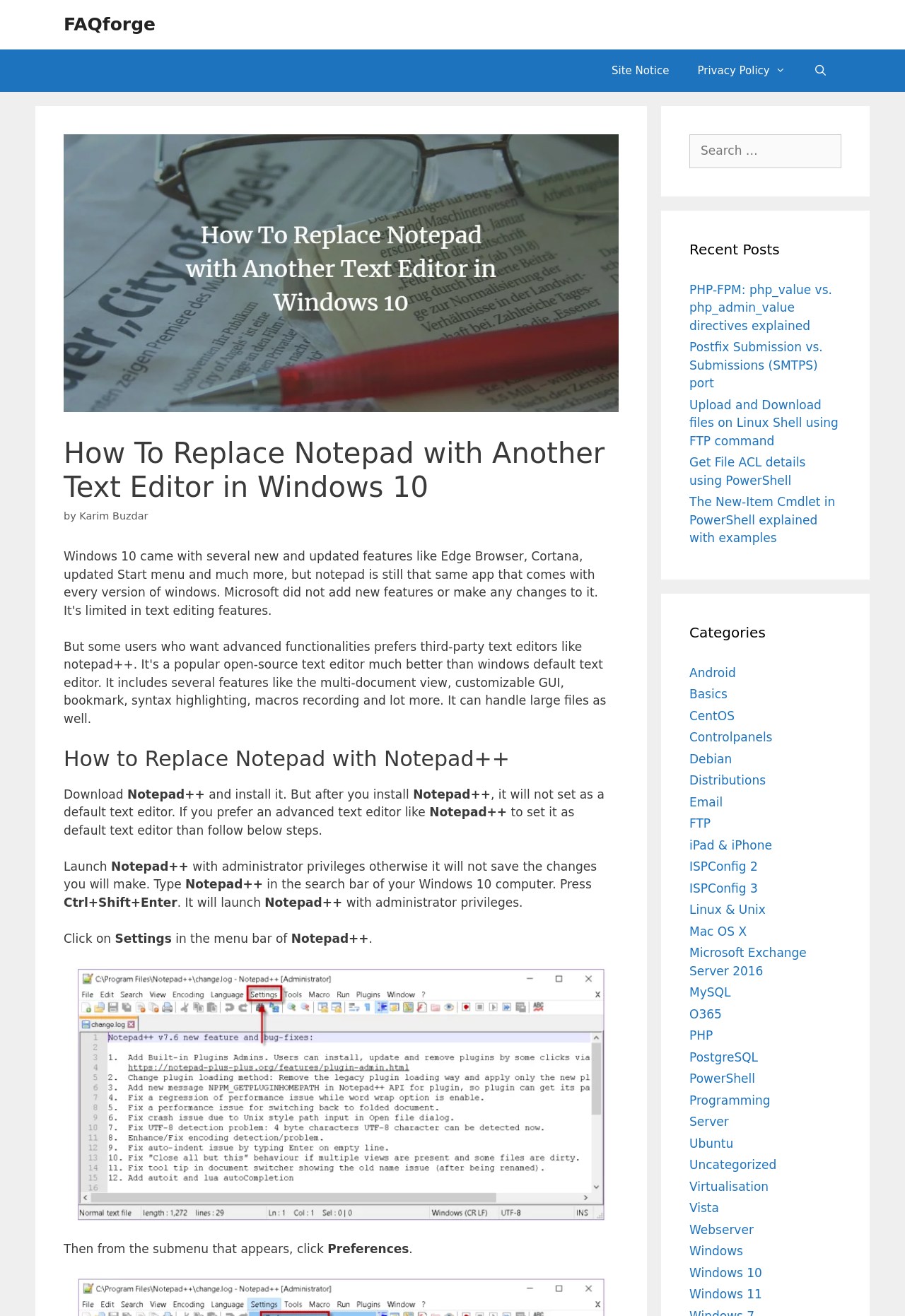Find the bounding box coordinates of the element to click in order to complete the given instruction: "View the 'Recent Posts' section."

[0.762, 0.181, 0.93, 0.197]